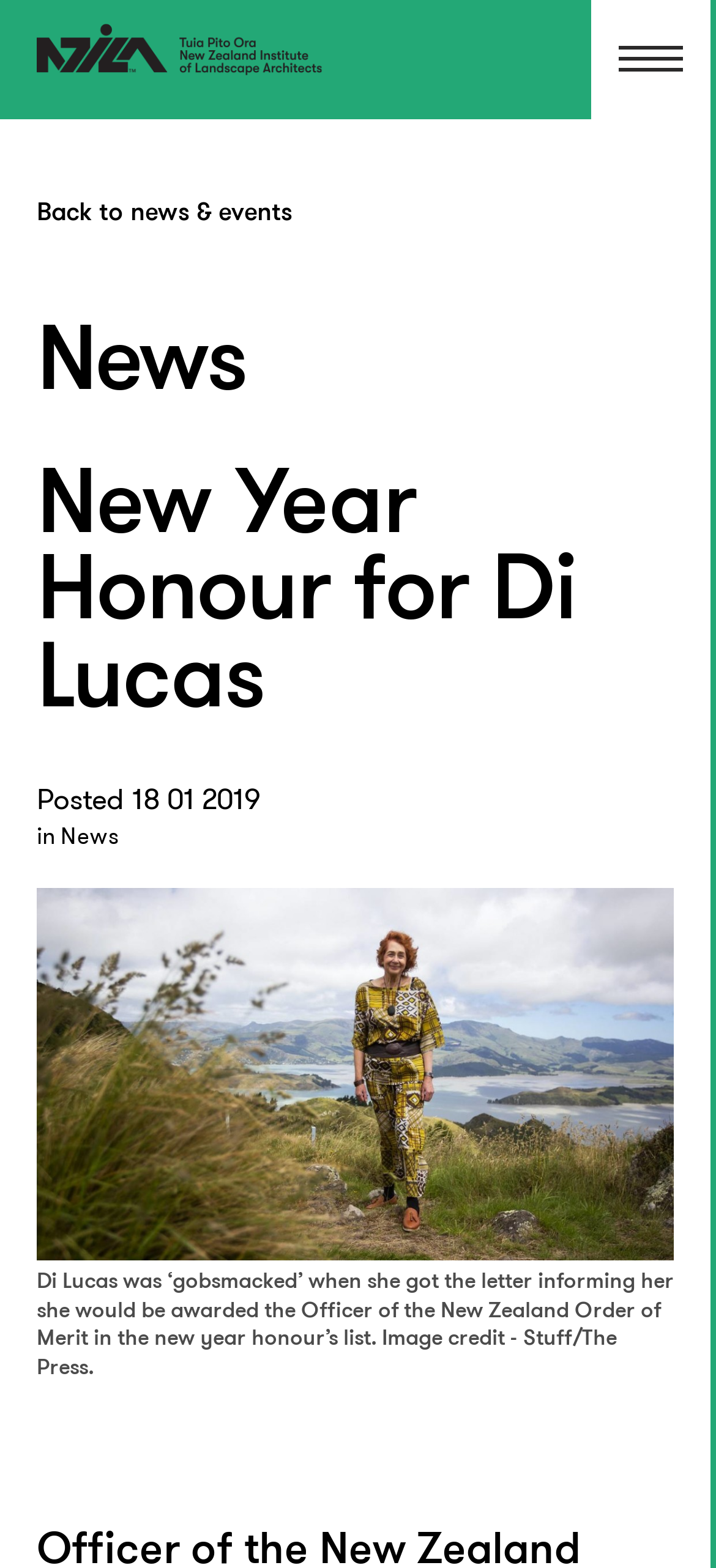What is the date of the news post?
Answer the question with a single word or phrase by looking at the picture.

18 01 2019